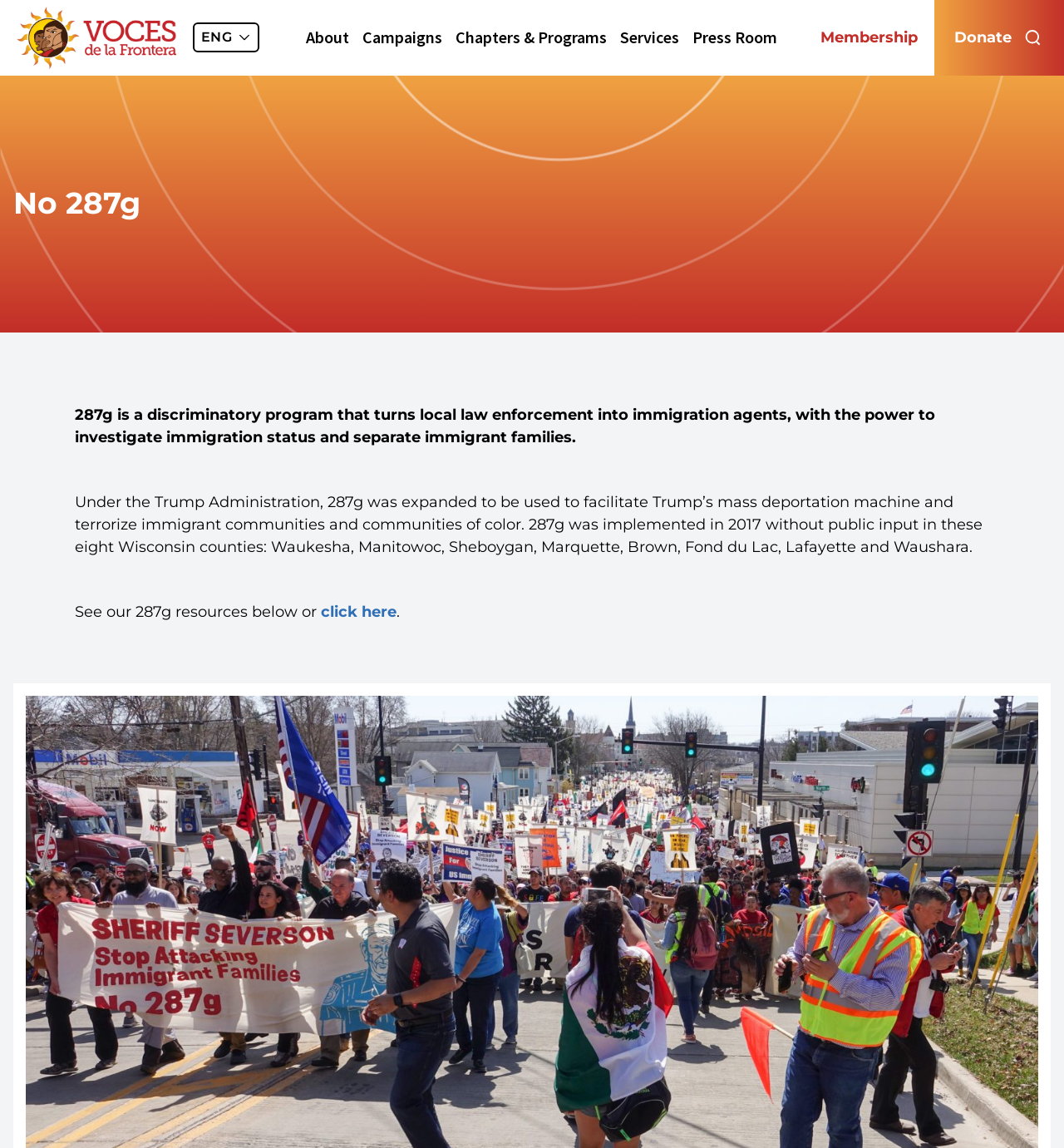Analyze and describe the webpage in a detailed narrative.

The webpage is about the "No 287g" campaign, with a prominent heading "No 287g" at the top center of the page. Below the heading, there is a brief description of the 287g program, stating that it is discriminatory and allows local law enforcement to investigate immigration status and separate immigrant families. 

On the top left, there is a link "VDLF" with an accompanying image, which is likely a logo. On the top right, there are three elements: a link "Membership", a link "Donate", and a button with an image. 

The main content of the page is divided into three paragraphs. The first paragraph explains the expansion of the 287g program under the Trump Administration, its impact on immigrant communities, and its implementation in eight Wisconsin counties. The second paragraph is not fully provided, but it seems to be a continuation of the explanation. The third paragraph invites readers to explore 287g resources, with a link "click here" to access them.